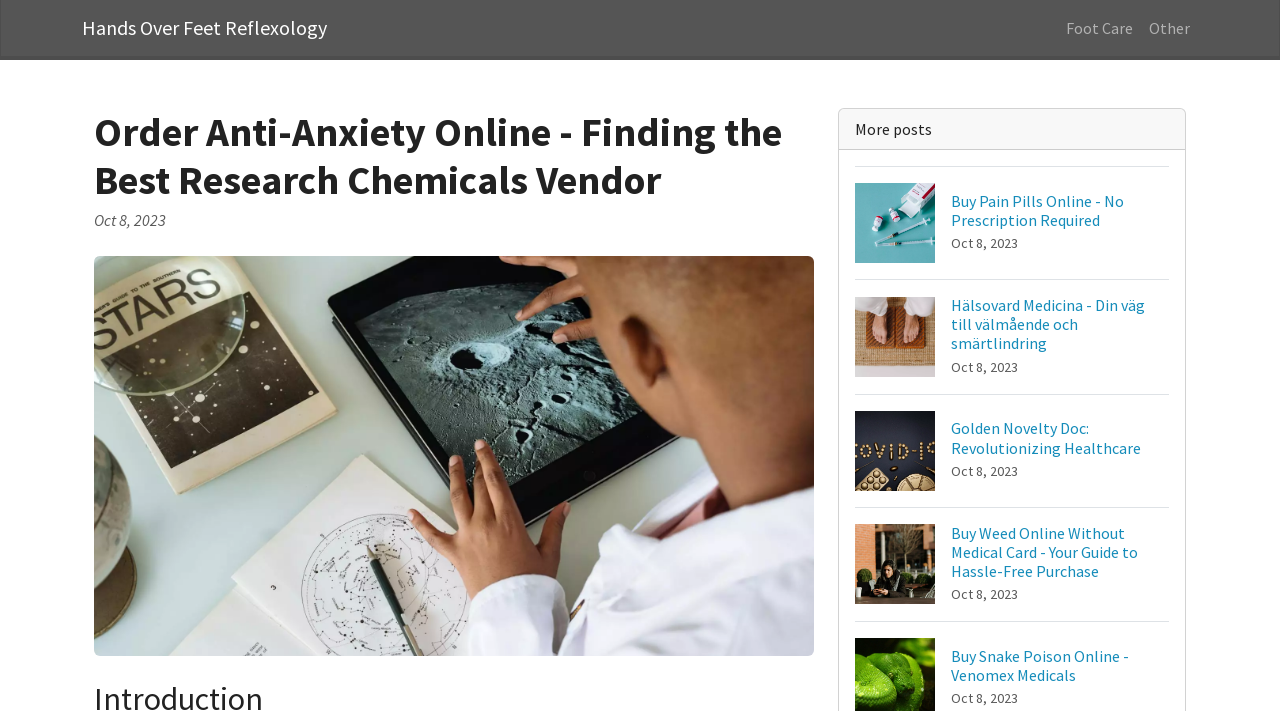What type of image is displayed on the webpage?
Your answer should be a single word or phrase derived from the screenshot.

Product images